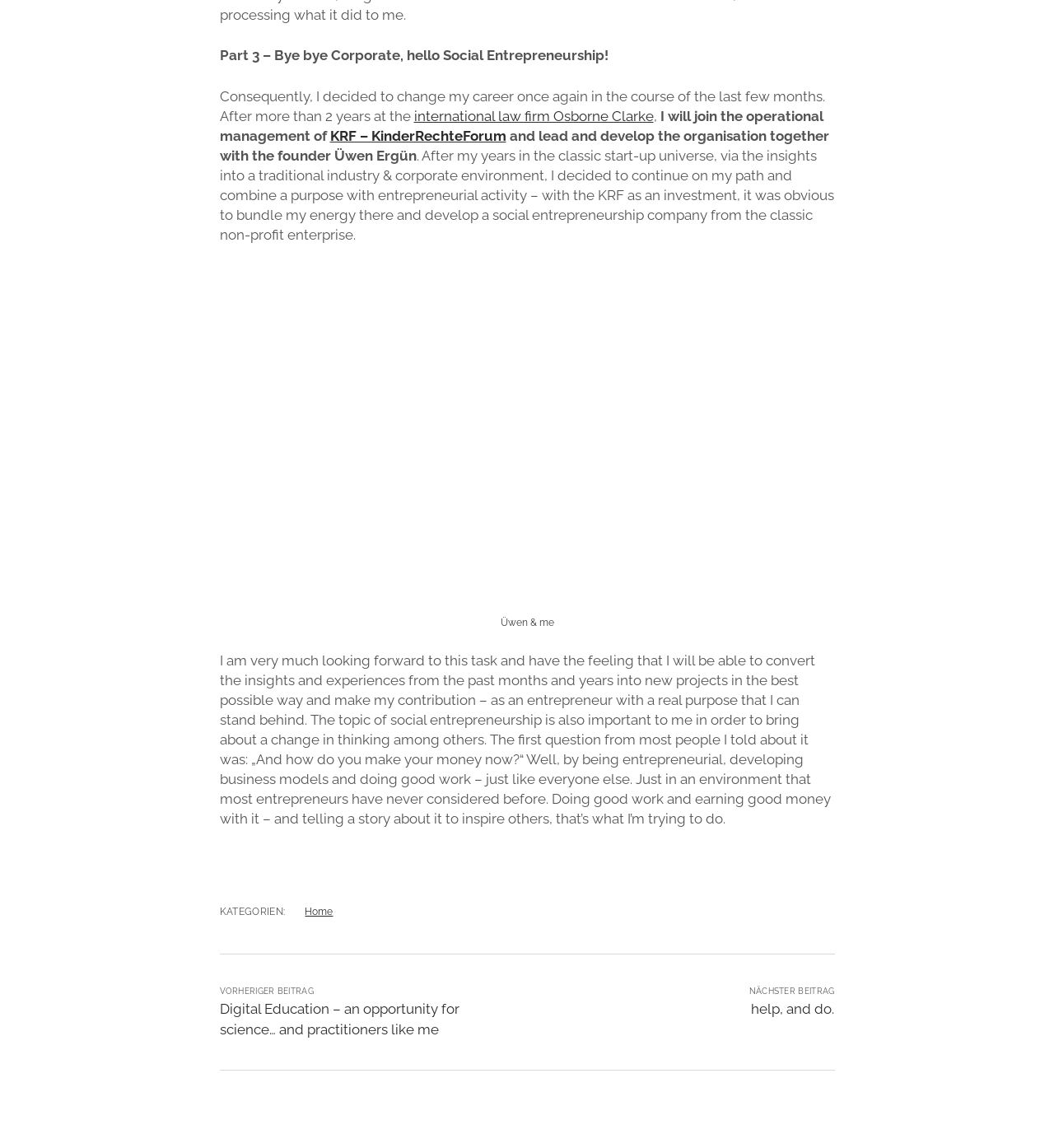Using floating point numbers between 0 and 1, provide the bounding box coordinates in the format (top-left x, top-left y, bottom-right x, bottom-right y). Locate the UI element described here: international law firm Osborne Clarke

[0.393, 0.081, 0.62, 0.095]